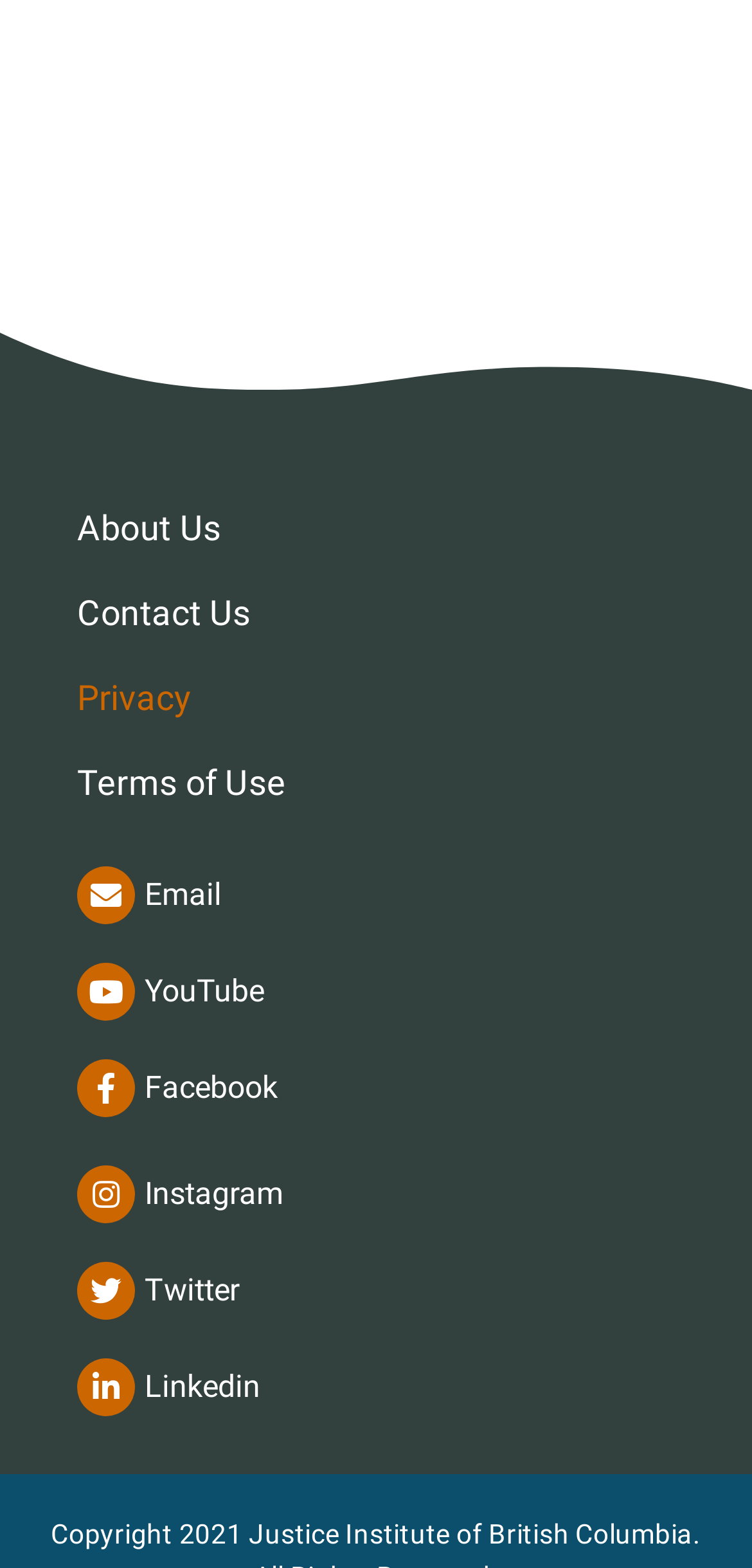Determine the bounding box coordinates for the UI element matching this description: "About Us".

[0.051, 0.311, 0.949, 0.365]